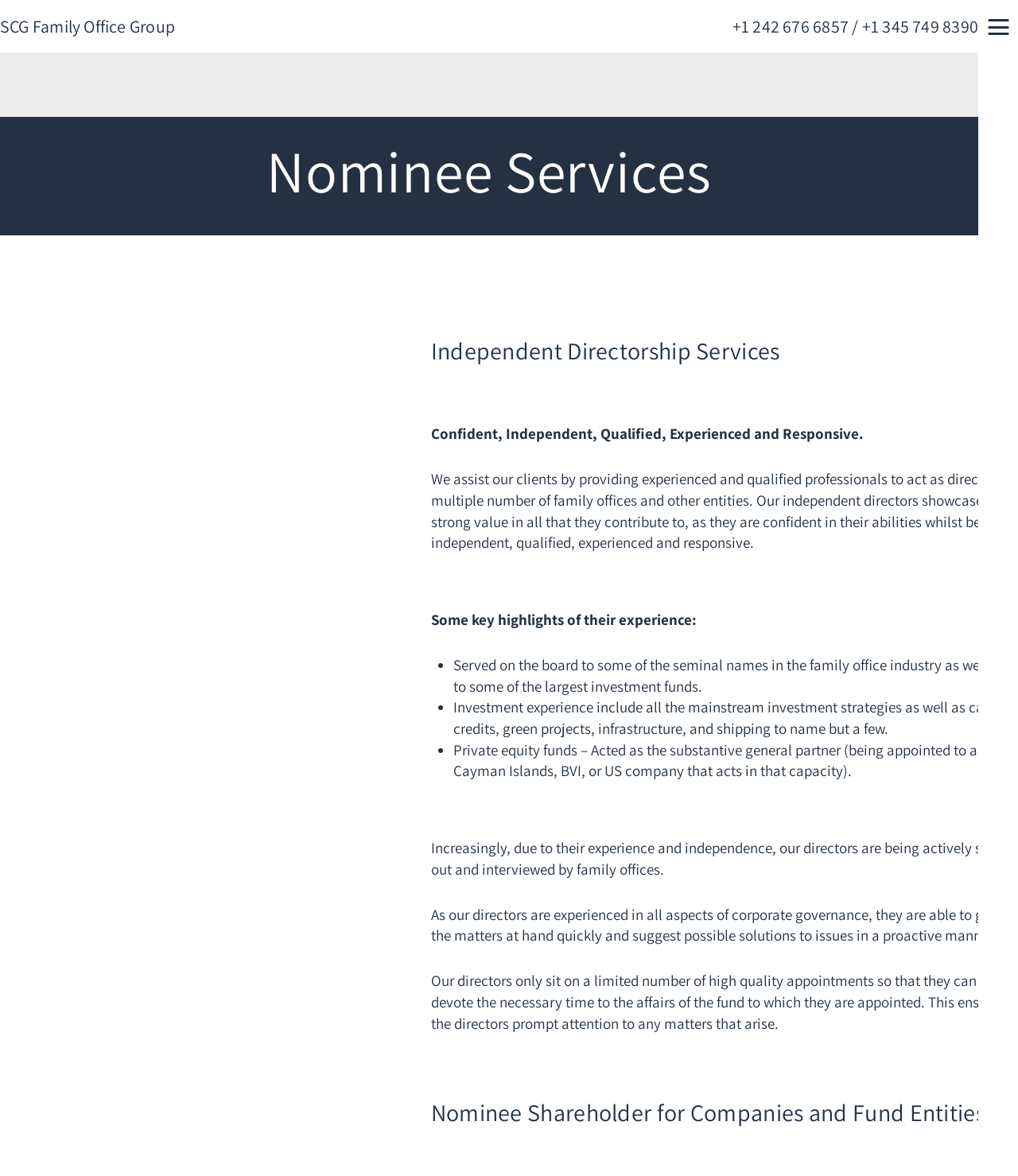Provide the bounding box coordinates for the UI element that is described by this text: "About Us". The coordinates should be in the form of four float numbers between 0 and 1: [left, top, right, bottom].

[0.293, 0.091, 0.707, 0.121]